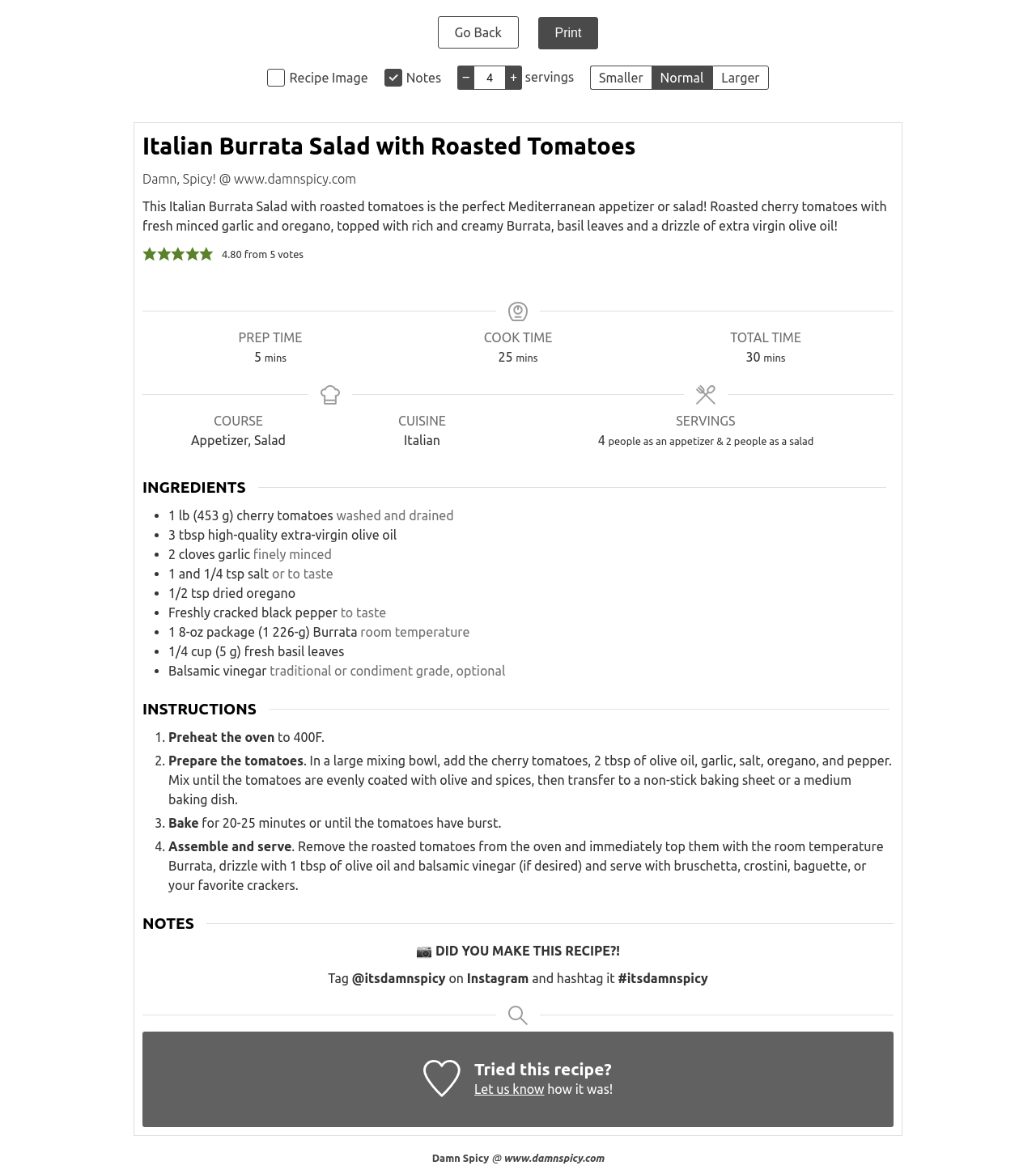What is the total cooking time of this recipe? Observe the screenshot and provide a one-word or short phrase answer.

30 minutes